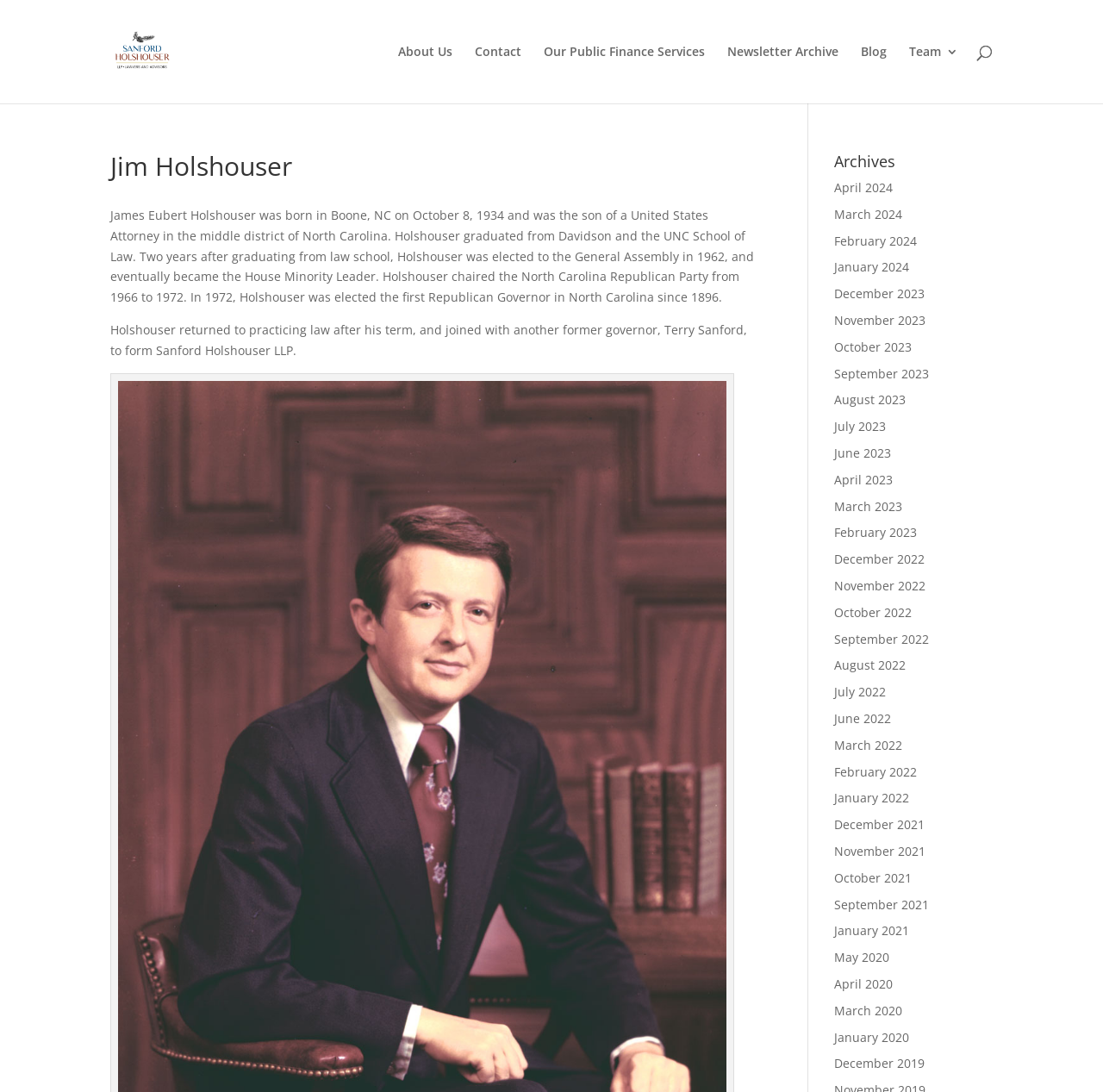Please find the bounding box for the UI element described by: "Contact".

[0.43, 0.042, 0.473, 0.095]